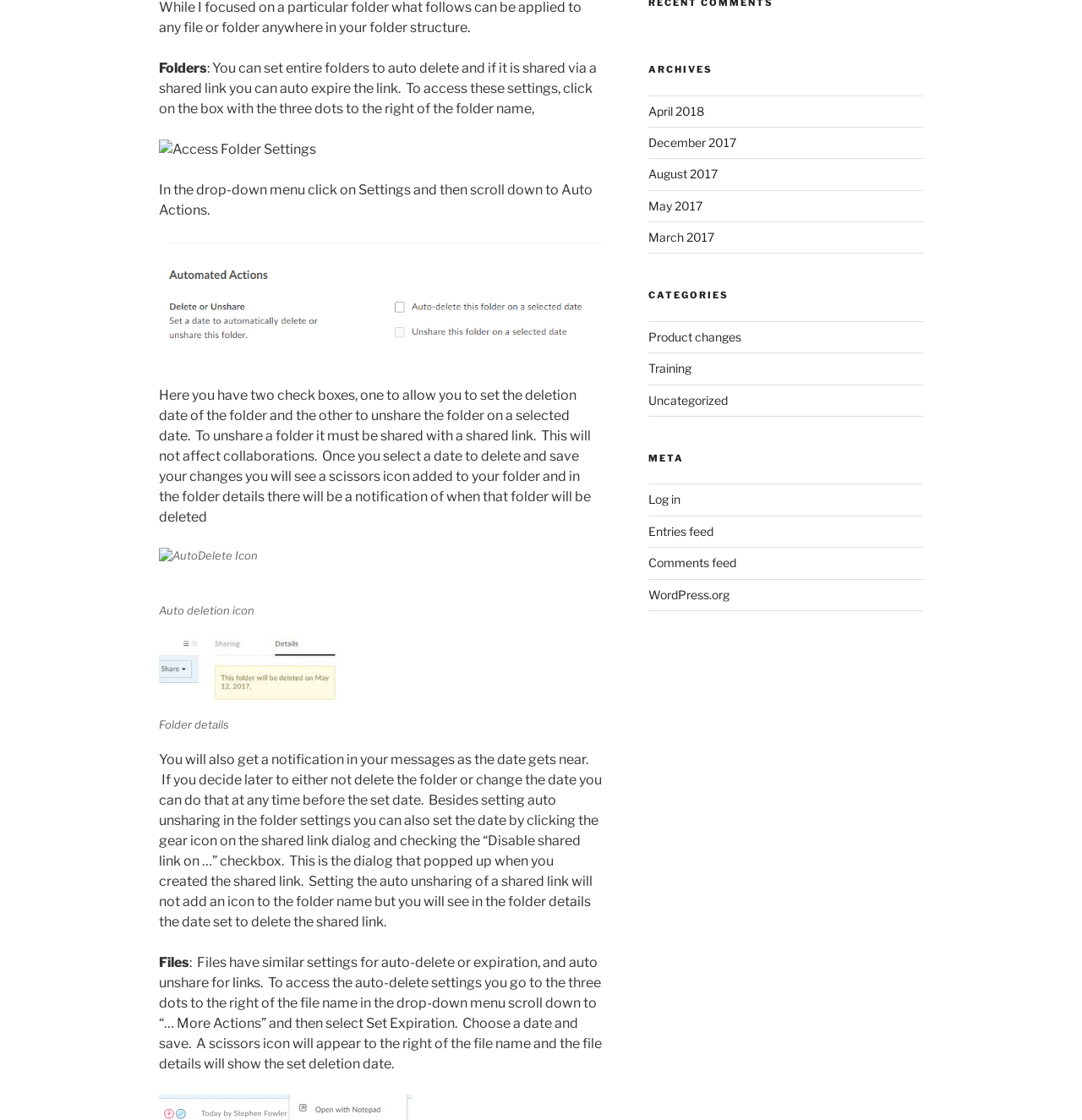Provide the bounding box coordinates for the UI element described in this sentence: "Comments feed". The coordinates should be four float values between 0 and 1, i.e., [left, top, right, bottom].

[0.599, 0.496, 0.68, 0.509]